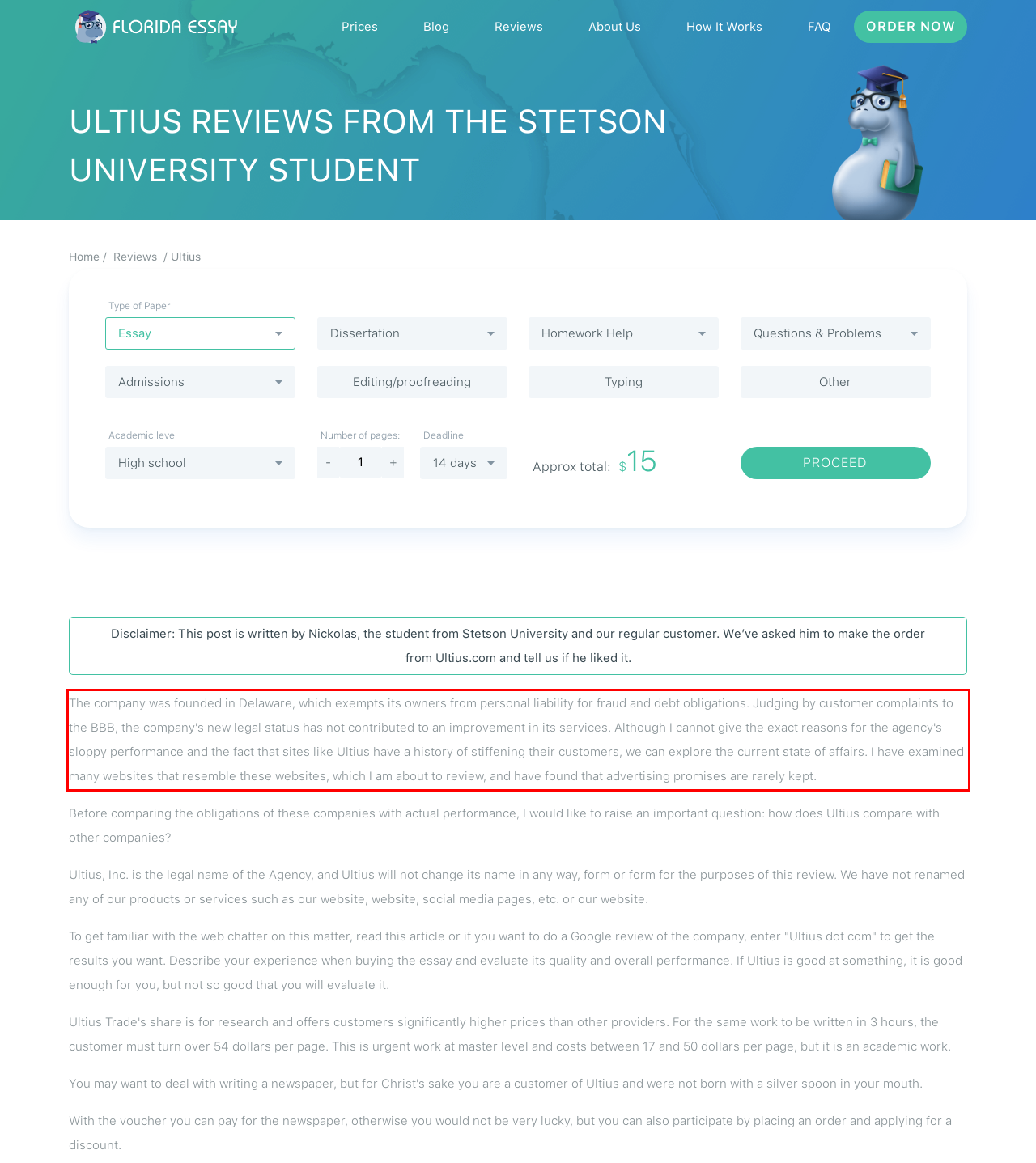You are given a screenshot with a red rectangle. Identify and extract the text within this red bounding box using OCR.

The company was founded in Delaware, which exempts its owners from personal liability for fraud and debt obligations. Judging by customer complaints to the BBB, the company's new legal status has not contributed to an improvement in its services. Although I cannot give the exact reasons for the agency's sloppy performance and the fact that sites like Ultius have a history of stiffening their customers, we can explore the current state of affairs. I have examined many websites that resemble these websites, which I am about to review, and have found that advertising promises are rarely kept.